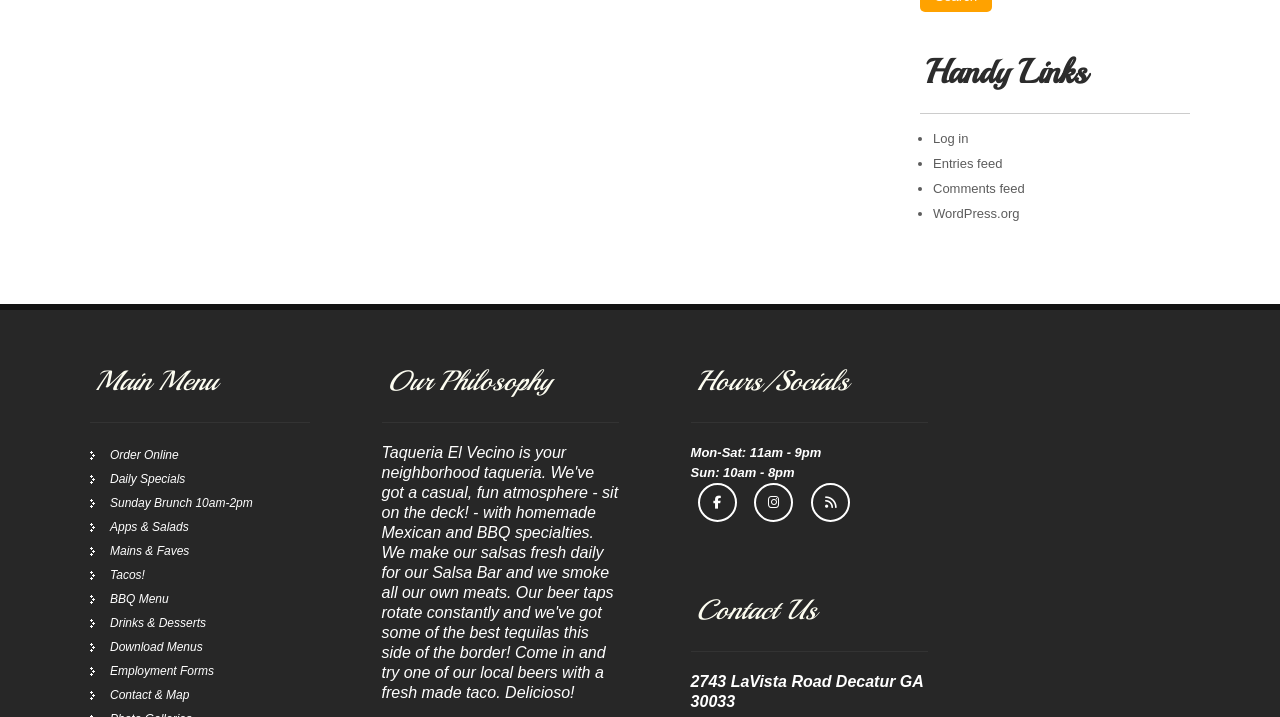How can I contact the restaurant?
Please elaborate on the answer to the question with detailed information.

The webpage provides a link to 'Contact & Map', which suggests that users can contact the restaurant through a contact form or by viewing the restaurant's location on a map.